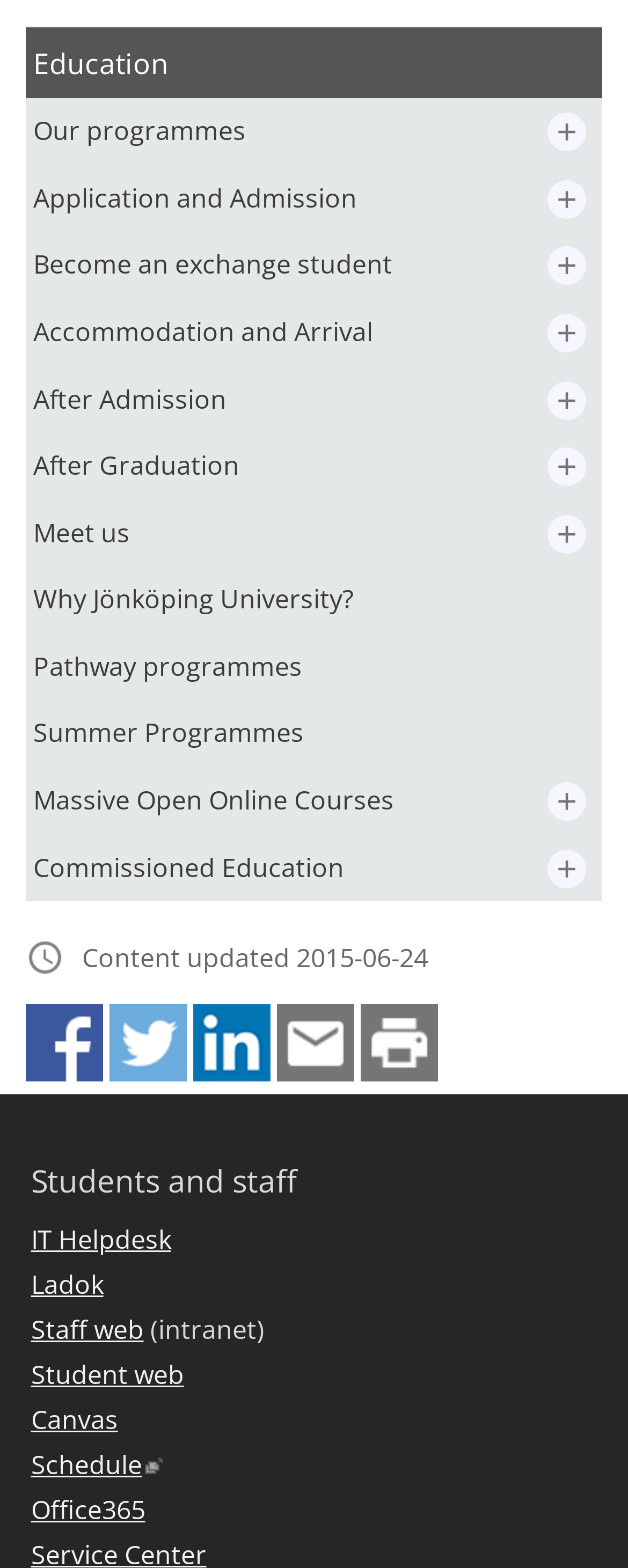Locate the bounding box coordinates of the region to be clicked to comply with the following instruction: "Click on Education". The coordinates must be four float numbers between 0 and 1, in the form [left, top, right, bottom].

[0.041, 0.018, 0.959, 0.062]